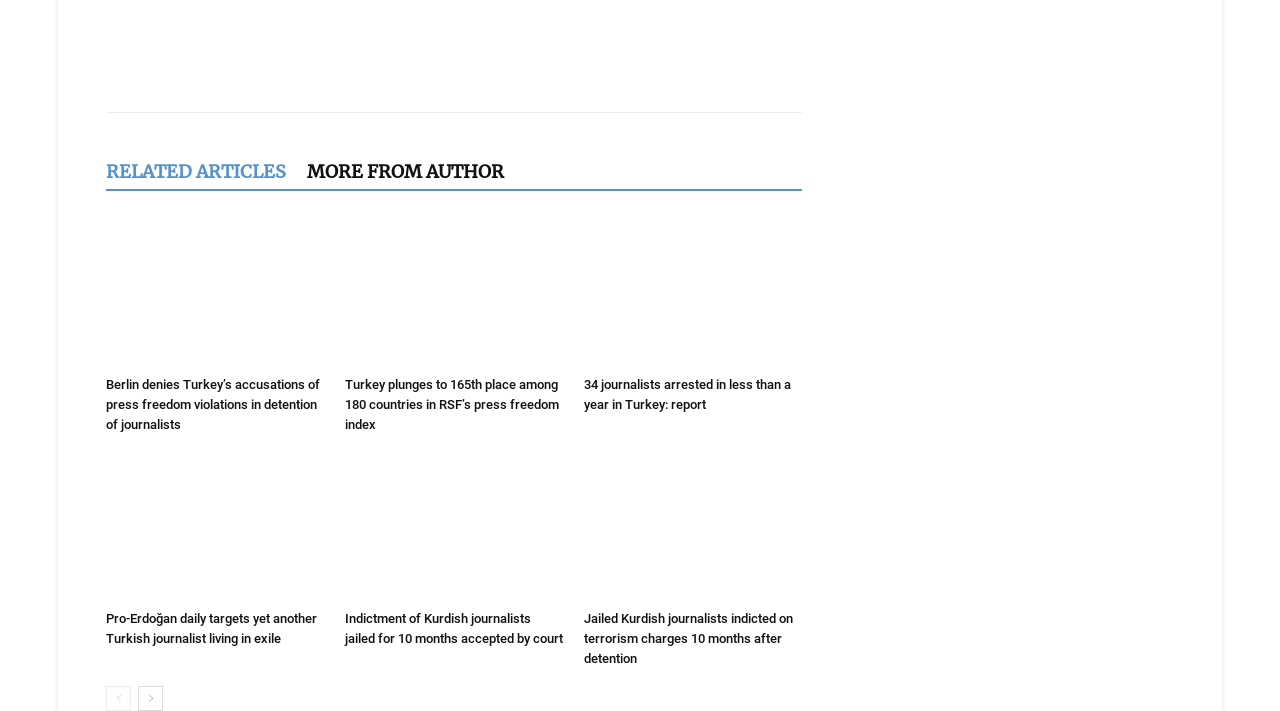Please specify the bounding box coordinates of the clickable region to carry out the following instruction: "Read news about Berlin denying Turkey's accusations". The coordinates should be four float numbers between 0 and 1, in the format [left, top, right, bottom].

[0.083, 0.307, 0.253, 0.518]